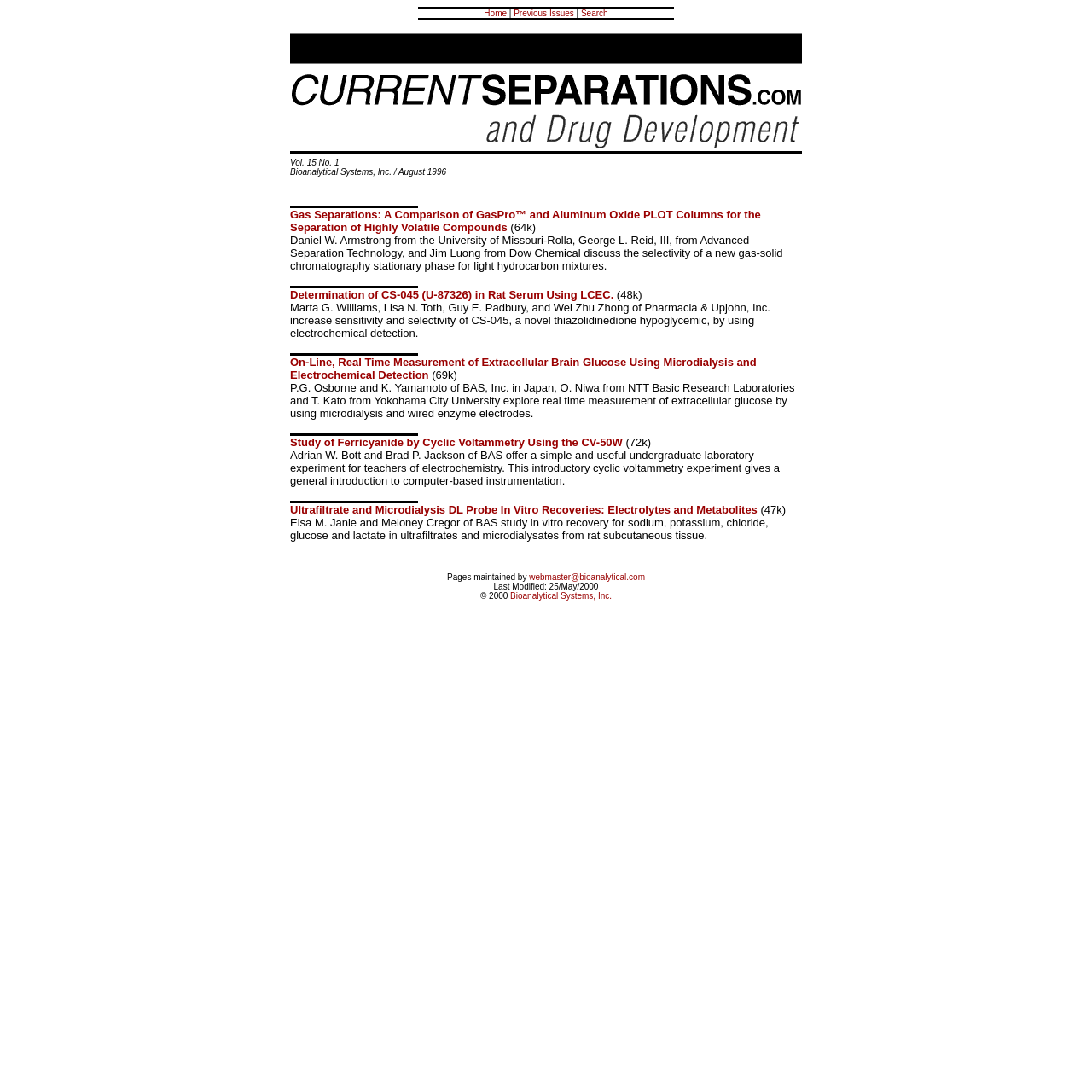Can you pinpoint the bounding box coordinates for the clickable element required for this instruction: "Search for Vol. 15 No. 1"? The coordinates should be four float numbers between 0 and 1, i.e., [left, top, right, bottom].

[0.532, 0.008, 0.557, 0.016]